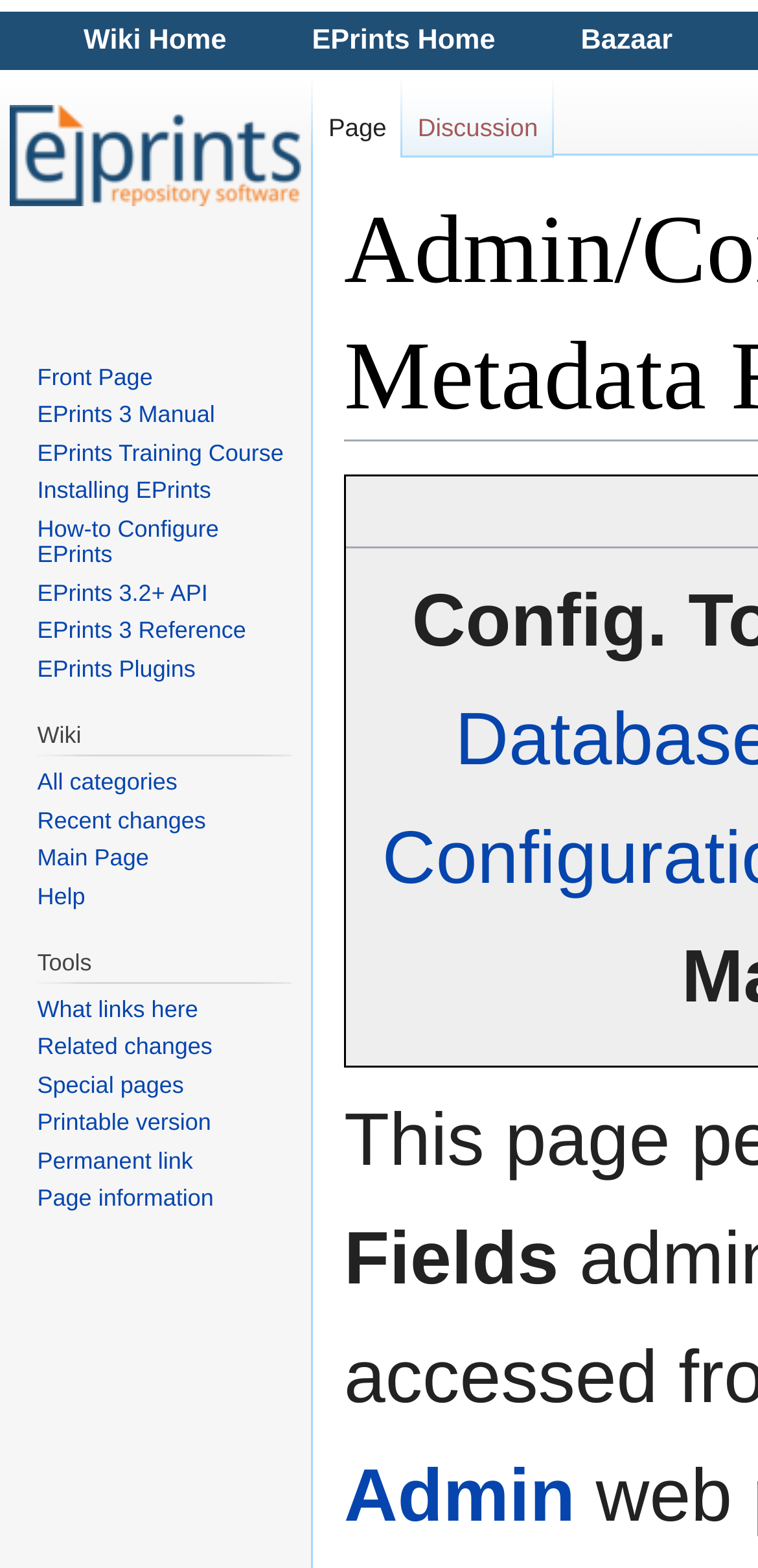Using the element description: "navigation", determine the bounding box coordinates. The coordinates should be in the format [left, top, right, bottom], with values between 0 and 1.

[0.602, 0.282, 0.765, 0.301]